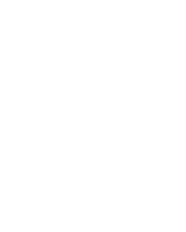What is Christy's passion?
Please provide a single word or phrase as the answer based on the screenshot.

Makeup and beauty